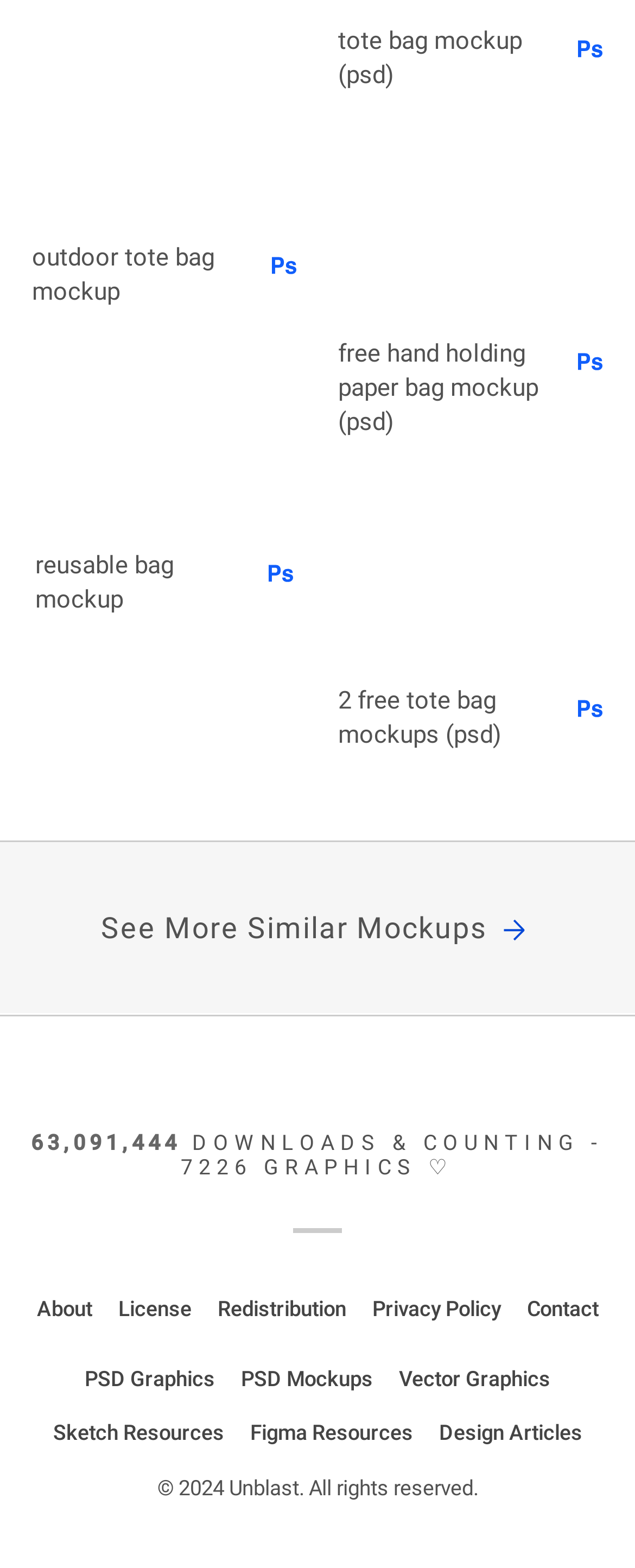Please determine the bounding box coordinates of the element's region to click in order to carry out the following instruction: "go to about page". The coordinates should be four float numbers between 0 and 1, i.e., [left, top, right, bottom].

[0.058, 0.827, 0.145, 0.85]